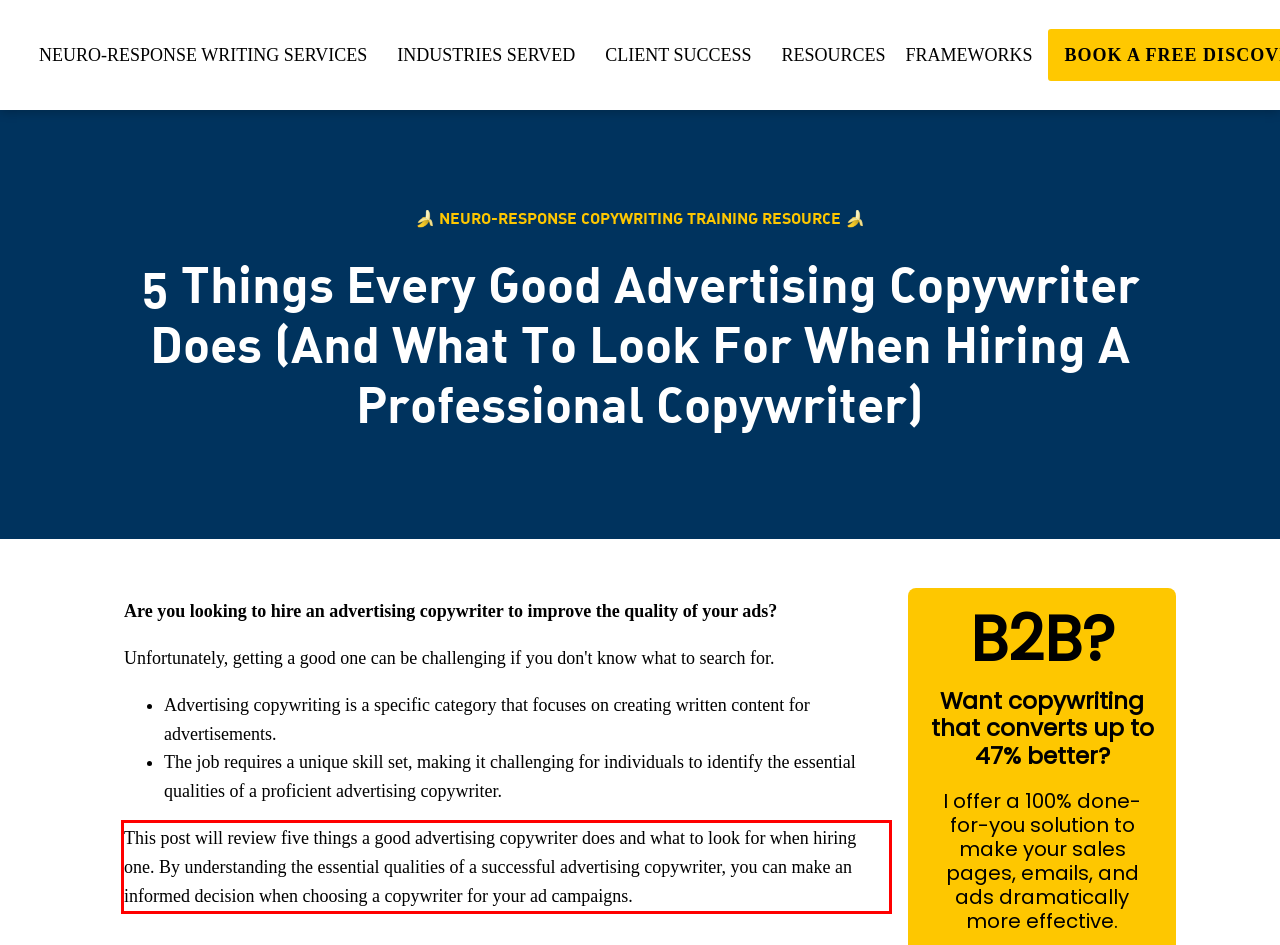From the provided screenshot, extract the text content that is enclosed within the red bounding box.

This post will review five things a good advertising copywriter does and what to look for when hiring one. By understanding the essential qualities of a successful advertising copywriter, you can make an informed decision when choosing a copywriter for your ad campaigns.